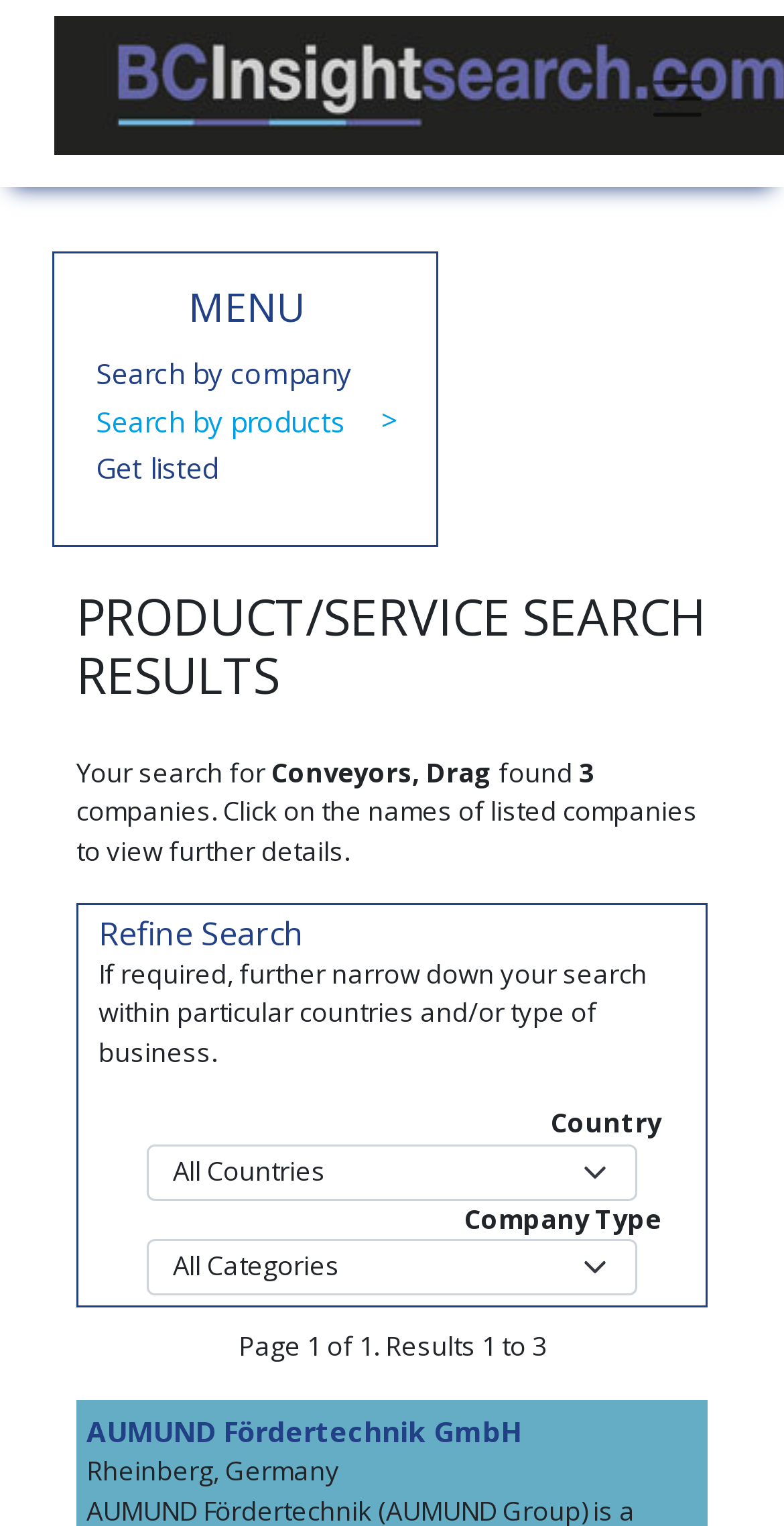Provide a one-word or brief phrase answer to the question:
What is the current search result count?

3